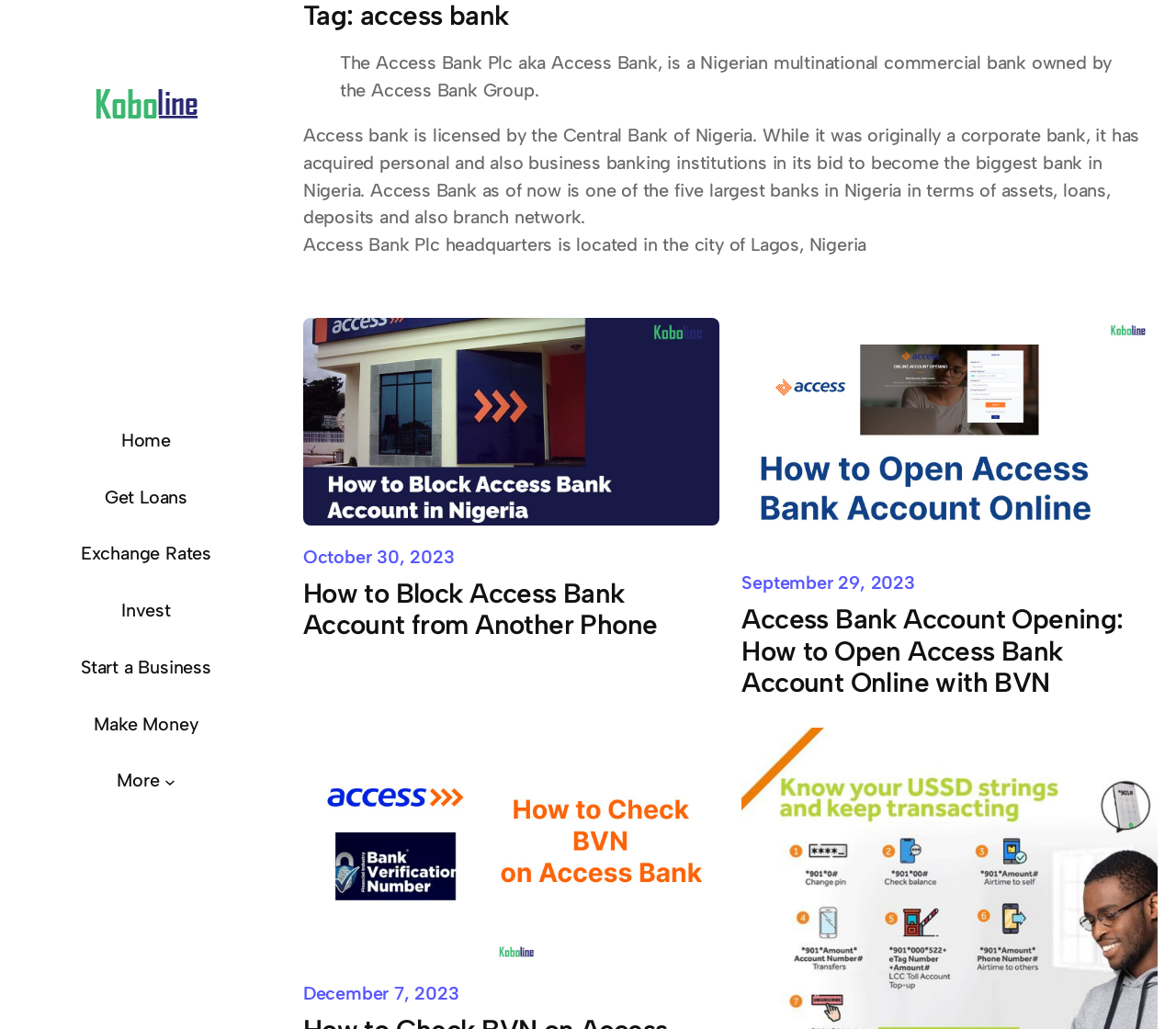Provide a single word or phrase to answer the given question: 
Where is Access Bank headquarters located?

Lagos, Nigeria